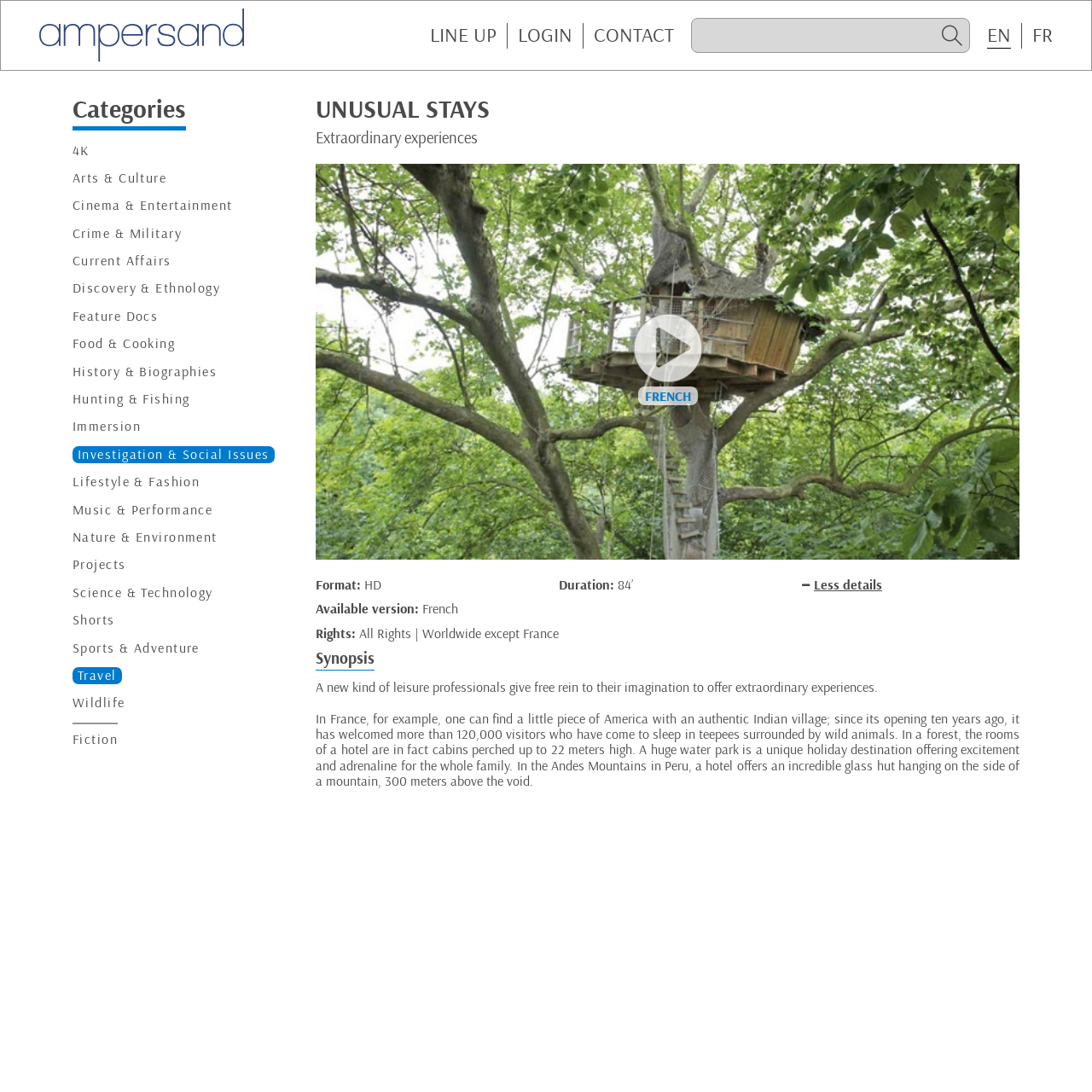Please find and report the bounding box coordinates of the element to click in order to perform the following action: "Click on the 'LINE UP' link". The coordinates should be expressed as four float numbers between 0 and 1, in the format [left, top, right, bottom].

[0.394, 0.021, 0.455, 0.044]